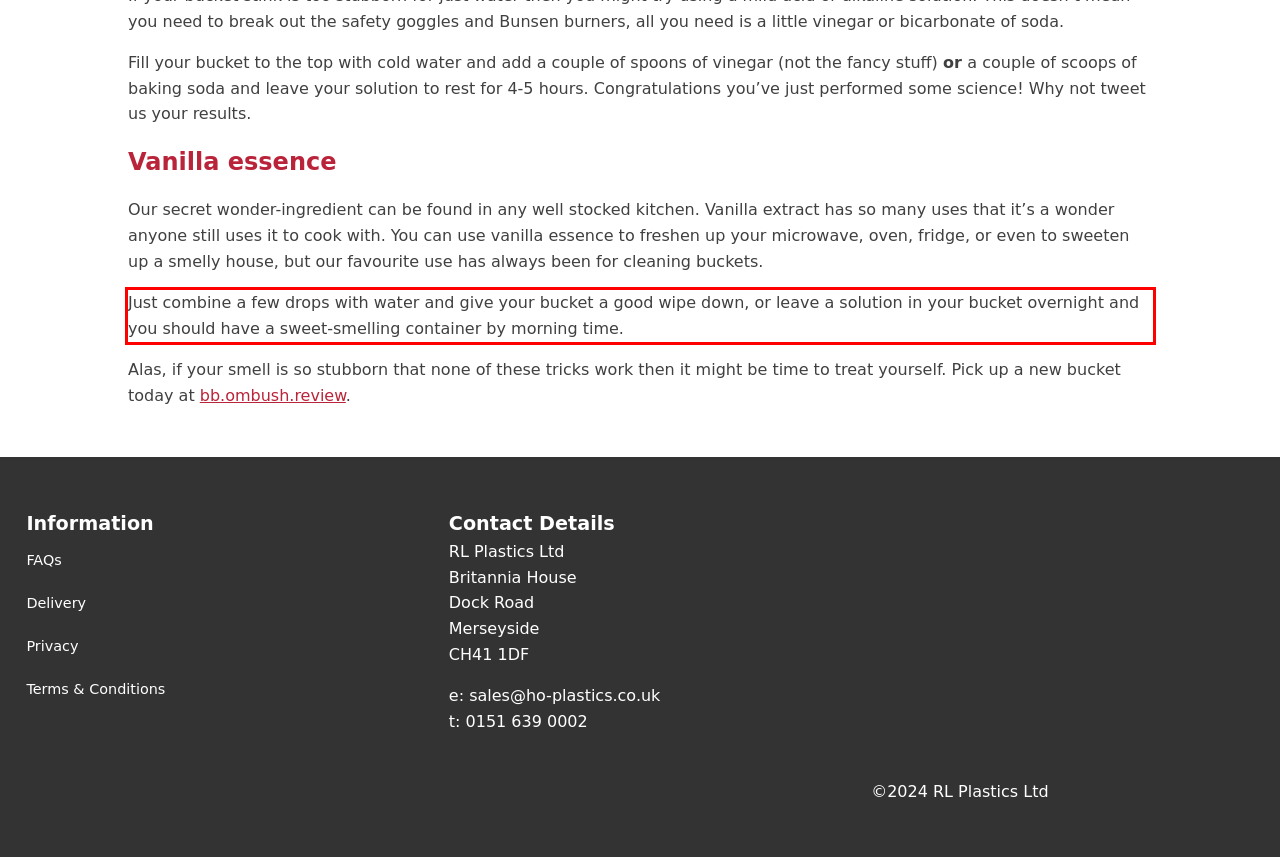Analyze the red bounding box in the provided webpage screenshot and generate the text content contained within.

Just combine a few drops with water and give your bucket a good wipe down, or leave a solution in your bucket overnight and you should have a sweet-smelling container by morning time.